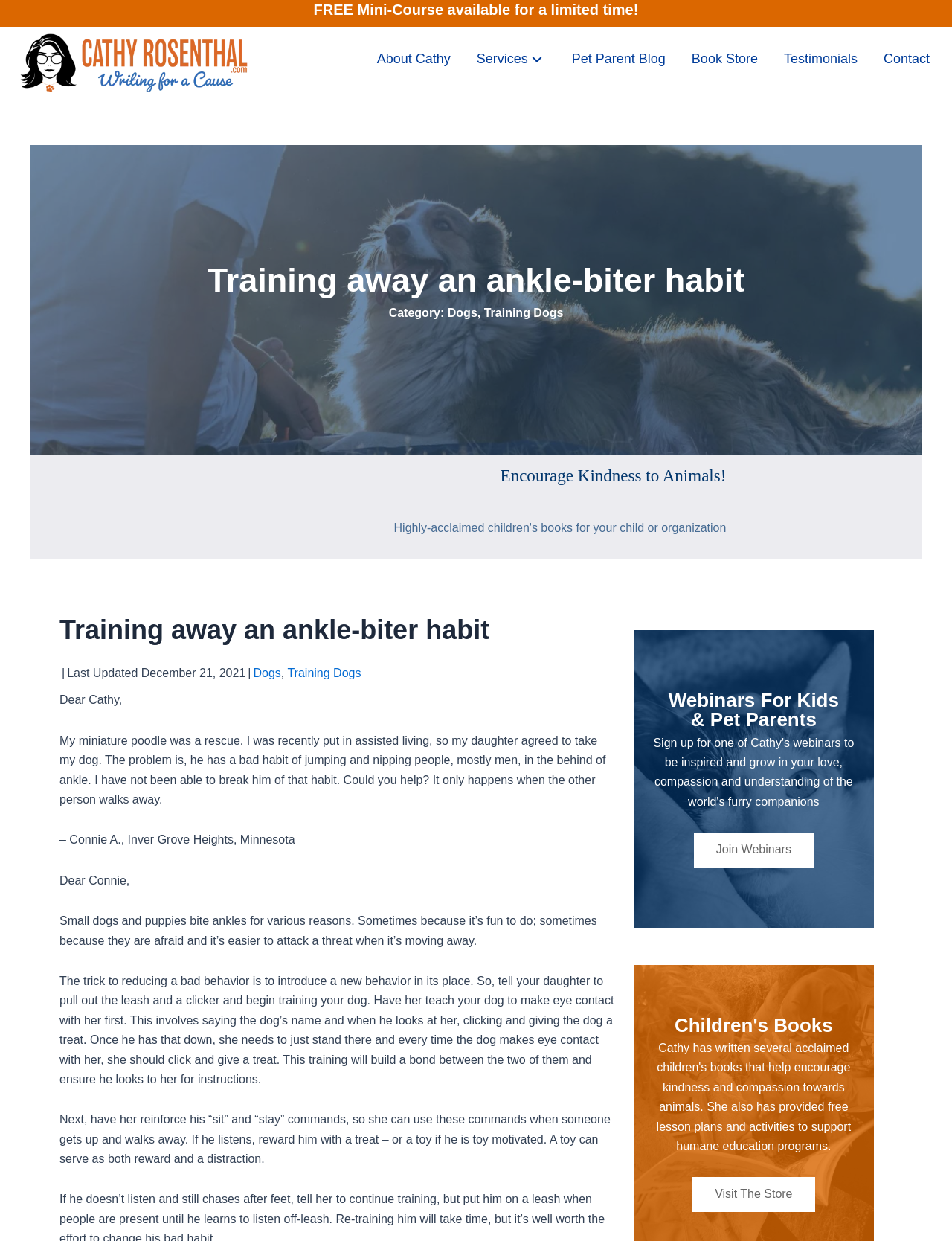Please find and generate the text of the main header of the webpage.

Training away an ankle-biter habit